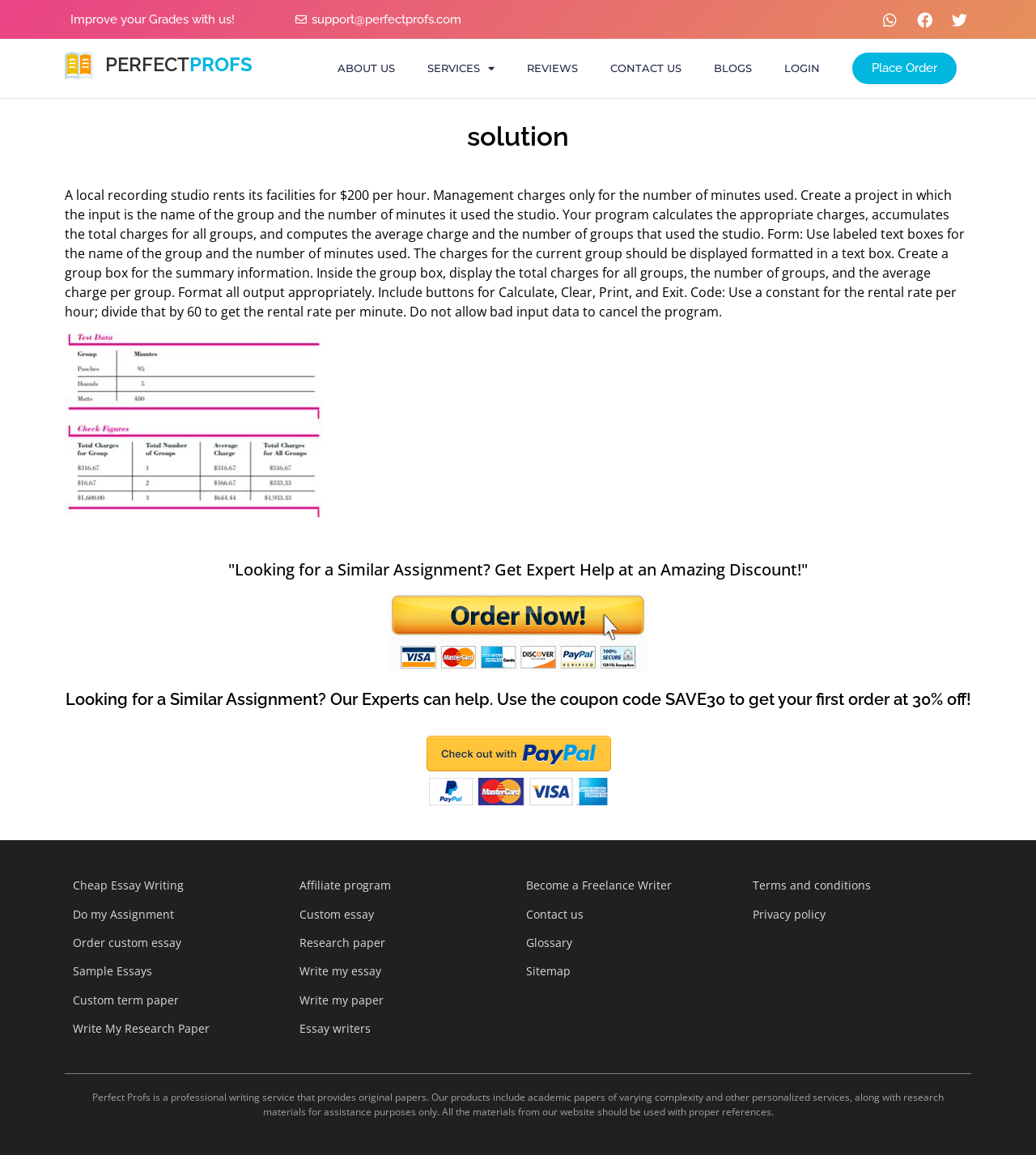How can users contact the company?
Please answer using one word or phrase, based on the screenshot.

support@perfectprofs.com